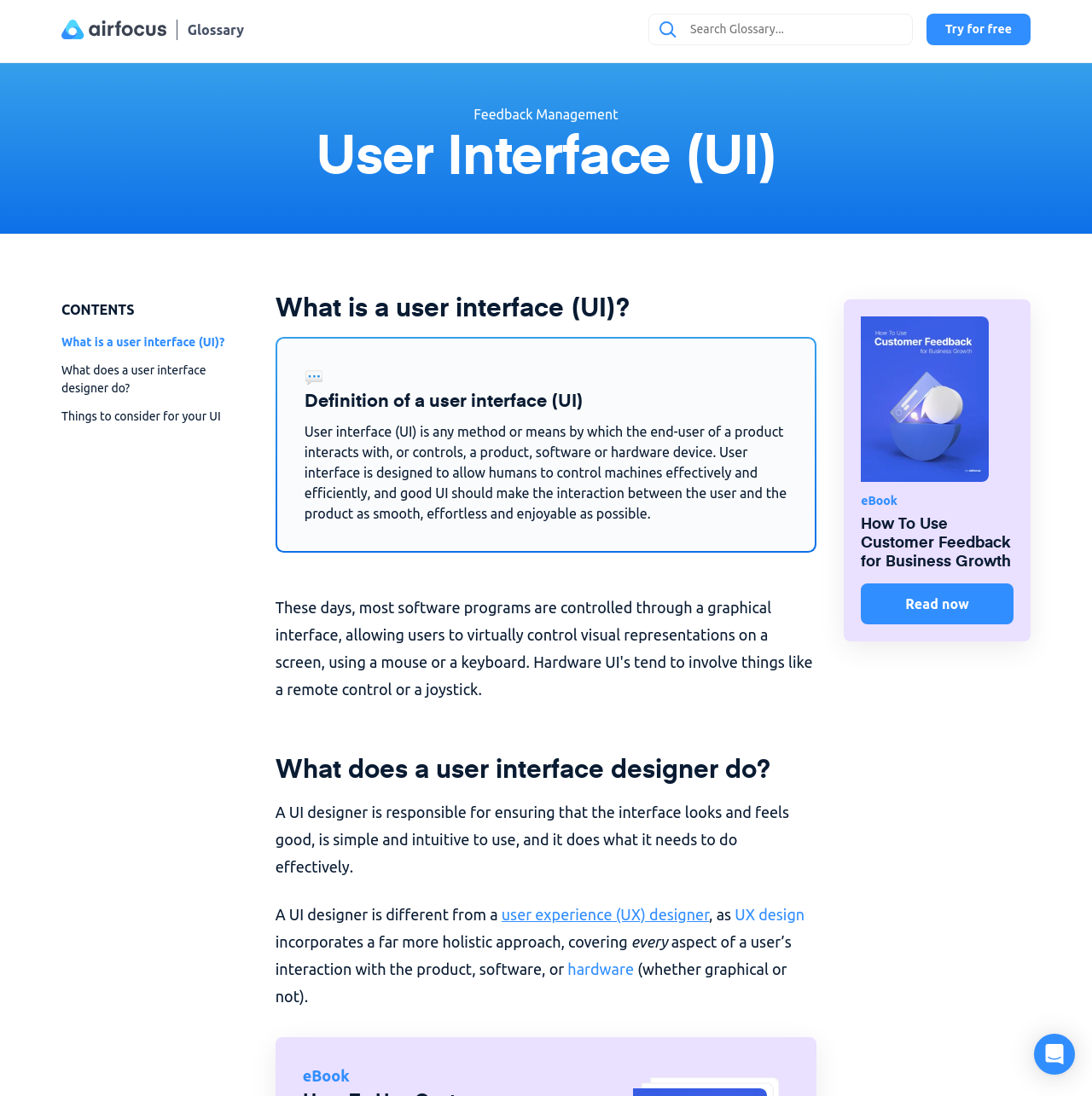Please identify the bounding box coordinates of the clickable area that will allow you to execute the instruction: "Search for a term in the glossary".

[0.632, 0.019, 0.798, 0.035]